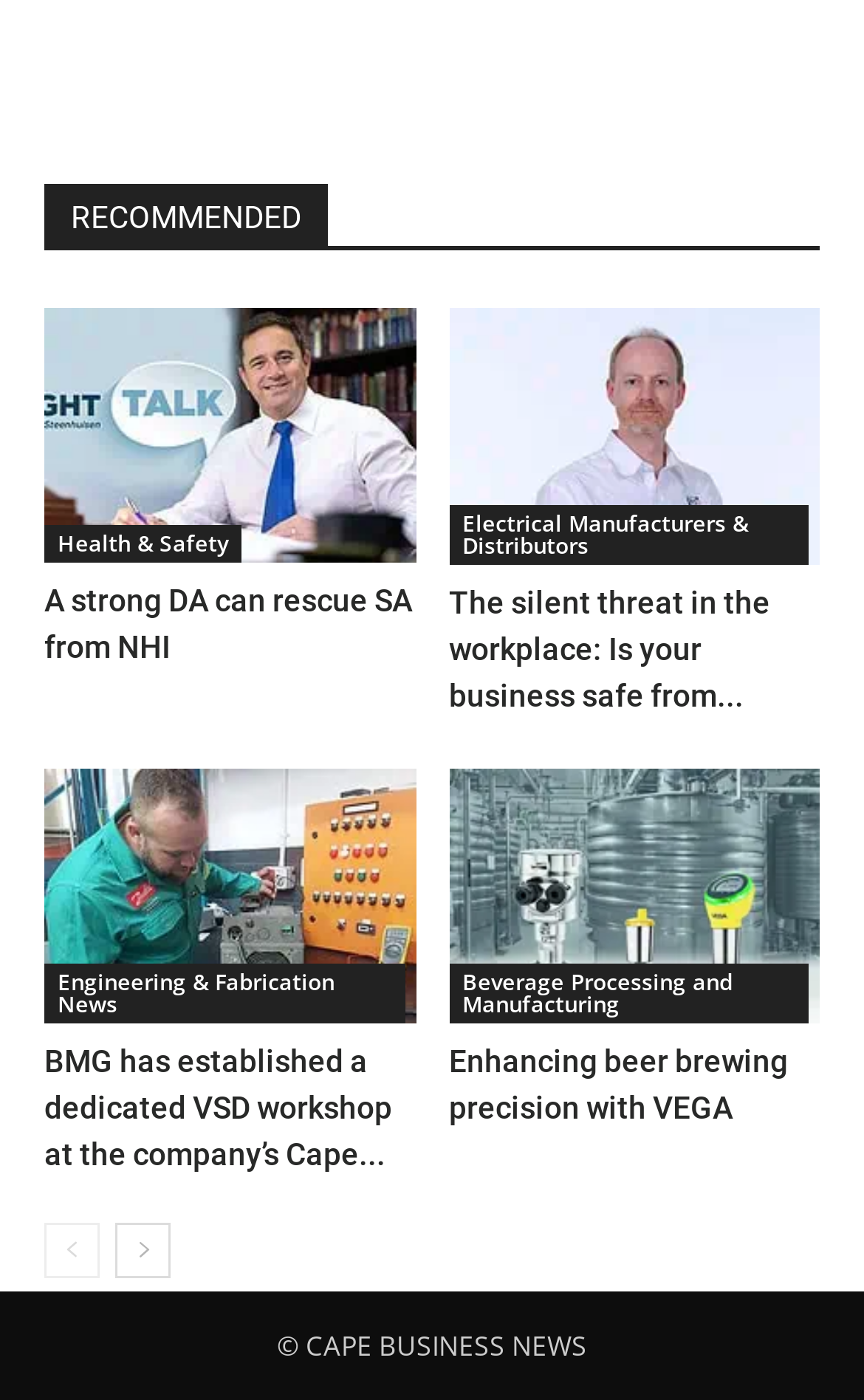Find the bounding box coordinates of the element to click in order to complete this instruction: "View the article about electrical hazards in the workplace". The bounding box coordinates must be four float numbers between 0 and 1, denoted as [left, top, right, bottom].

[0.519, 0.22, 0.949, 0.404]